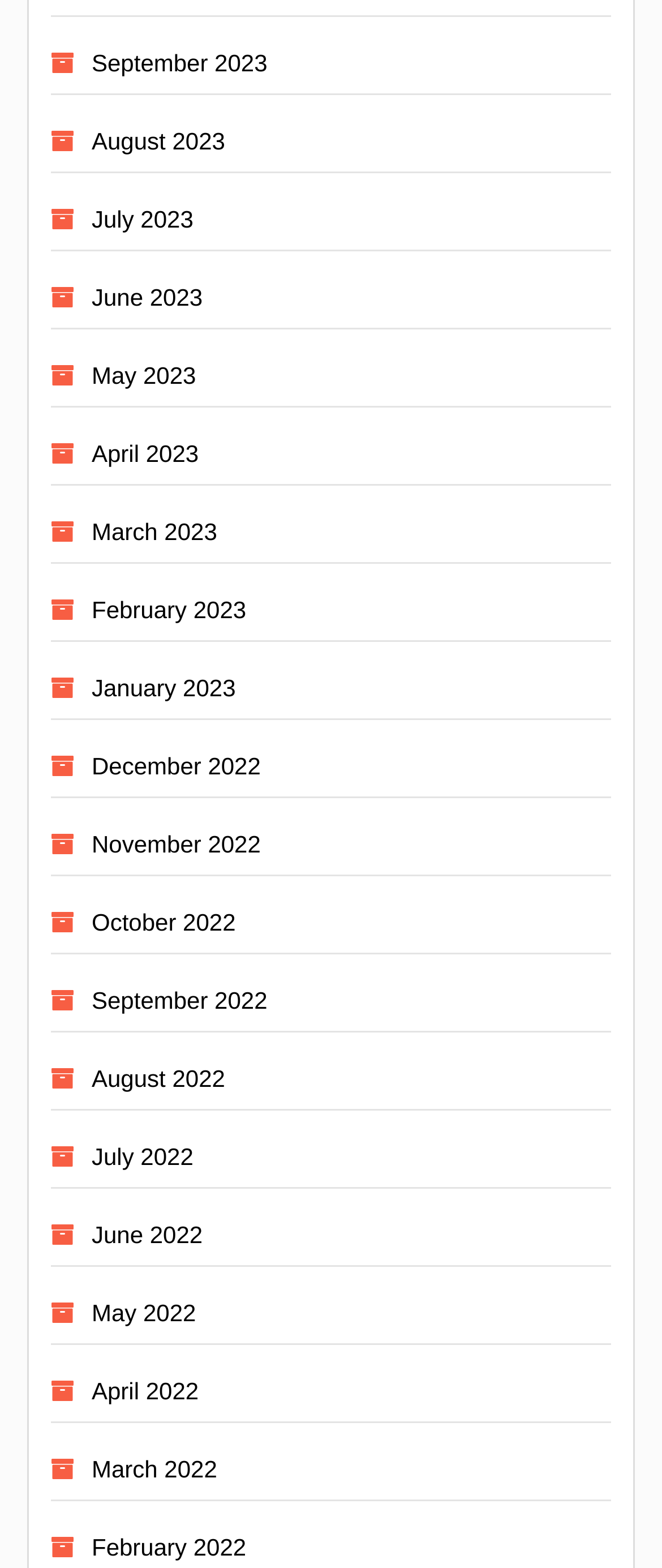Identify the bounding box coordinates of the section to be clicked to complete the task described by the following instruction: "Check CONTACT & OPENING HOURS". The coordinates should be four float numbers between 0 and 1, formatted as [left, top, right, bottom].

None